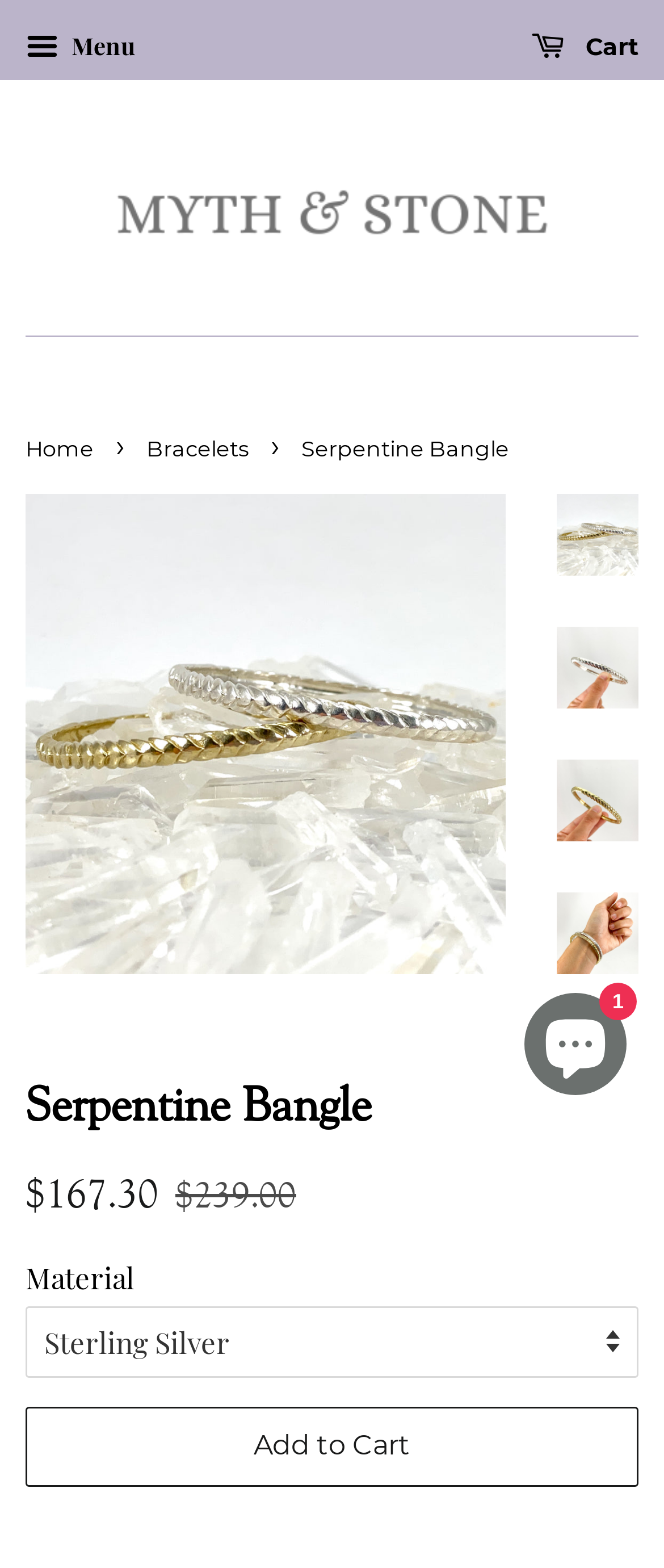Provide a comprehensive description of the webpage.

This webpage is about a product called "Serpentine Bangle" from "M Y T H & S T O N E". At the top left corner, there is a menu button and a link to the cart. The brand name "M Y T H & S T O N E" is displayed prominently, with an image of the logo next to it. Below the brand name, there is a navigation bar with links to "Home" and "Bracelets", and a static text "Serpentine Bangle".

The main content of the page is an image of the "Serpentine Bangle" in silver and bronze, which takes up most of the width of the page. Below the image, there are four links to different views of the product: "Myth and Stone Serpentine Bangle bracelets silver and bronze", "Myth and Stone Serpentine Bangle in silver up close", "Myth and Stone Serpentine Bangle bracelet in bronze up close", and "Myth and Stone Serpentine Bangle bracelets silver and bronze on model". Each link has a corresponding image.

Further down the page, there is a heading "Serpentine Bangle" followed by pricing information, including the regular price and sale price. There is also a dropdown menu to select the material of the product. A call-to-action button "Add to Cart" is located at the bottom of the page.

In the bottom right corner, there is a chat window with a button to open it, an image, and a text "1" indicating the number of unread messages.